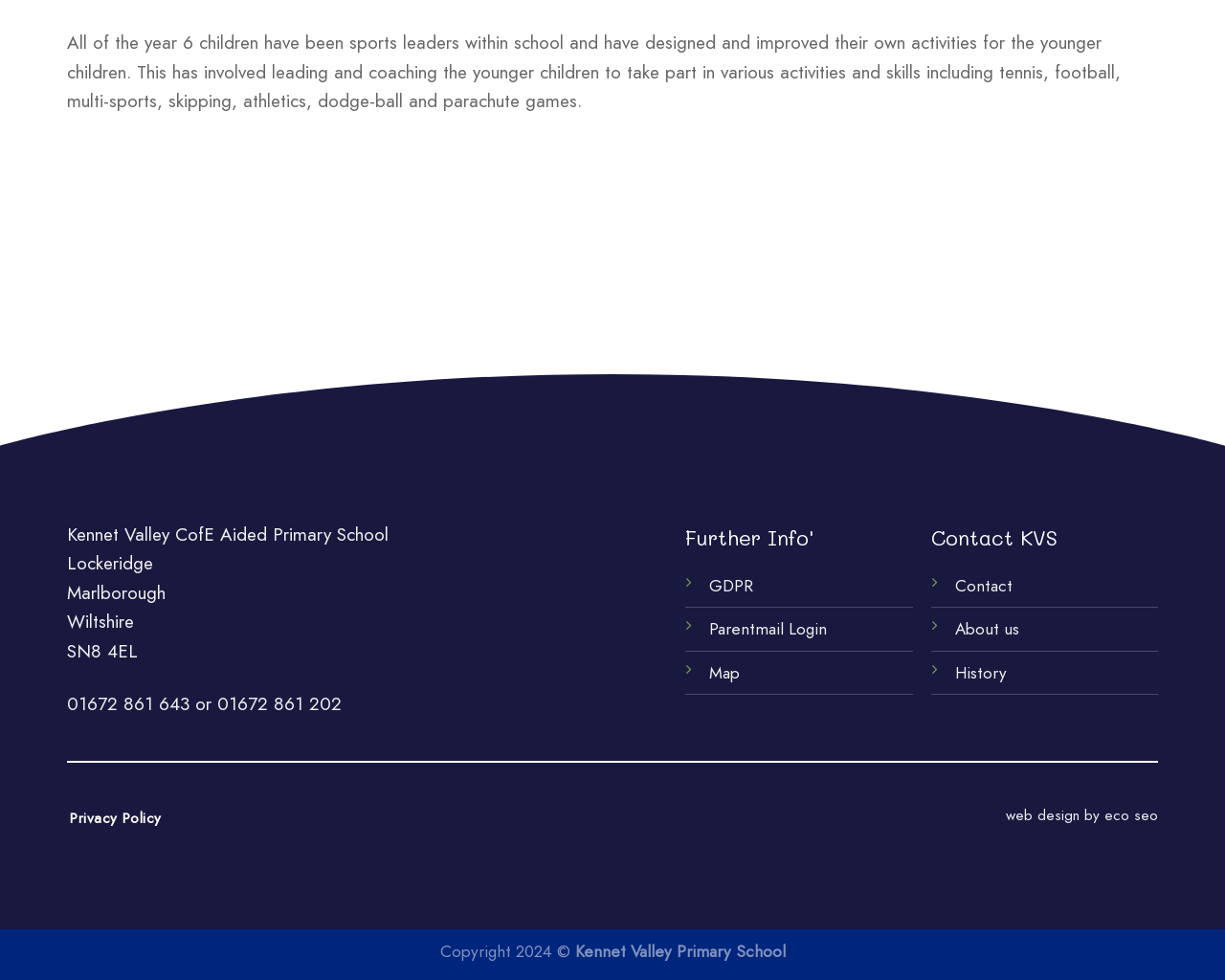What is the name of the school?
Give a single word or phrase as your answer by examining the image.

Kennet Valley CofE Aided Primary School